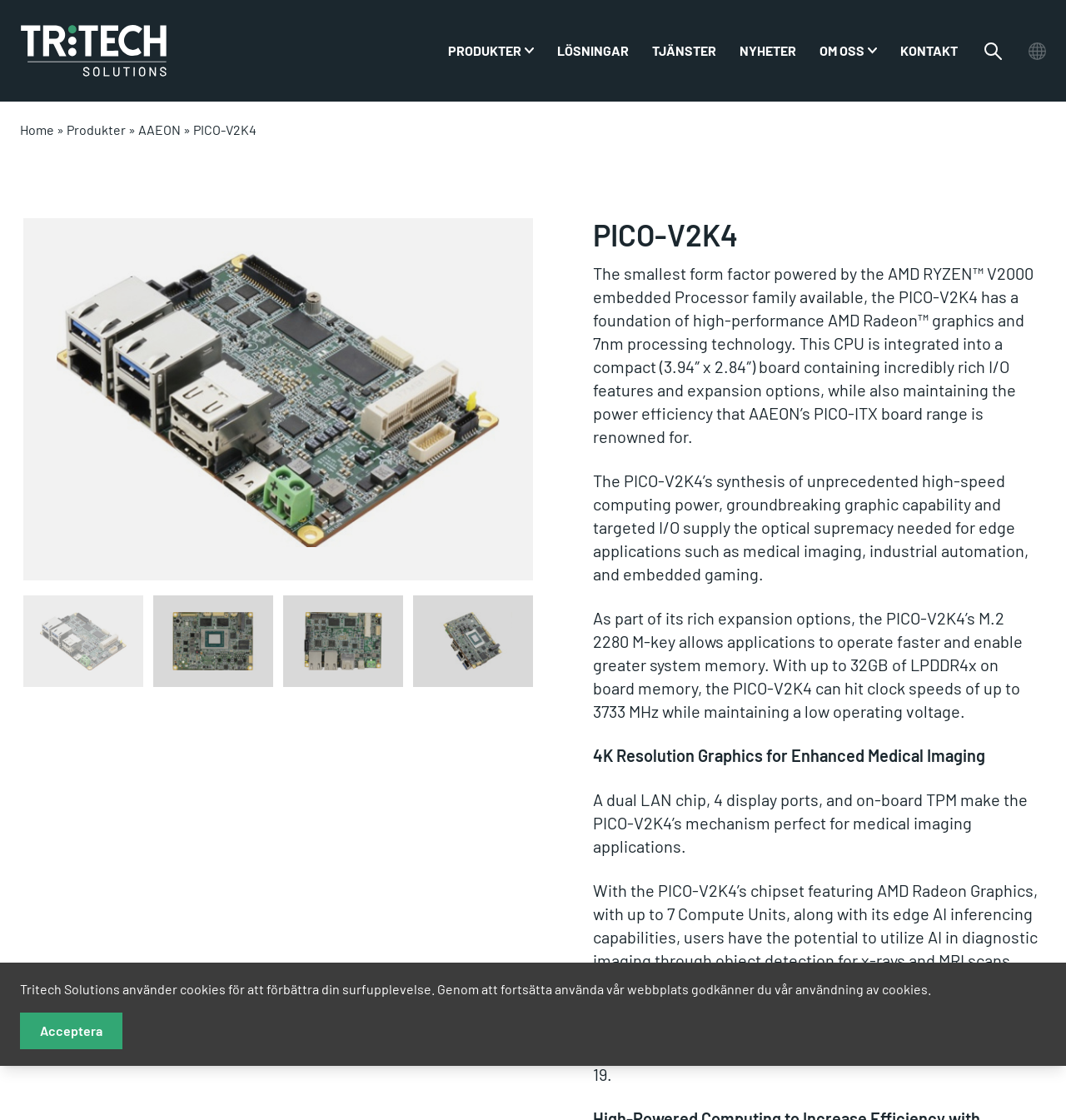Please reply with a single word or brief phrase to the question: 
What is the use of AI in diagnostic imaging on the PICO-V2K4?

Object detection